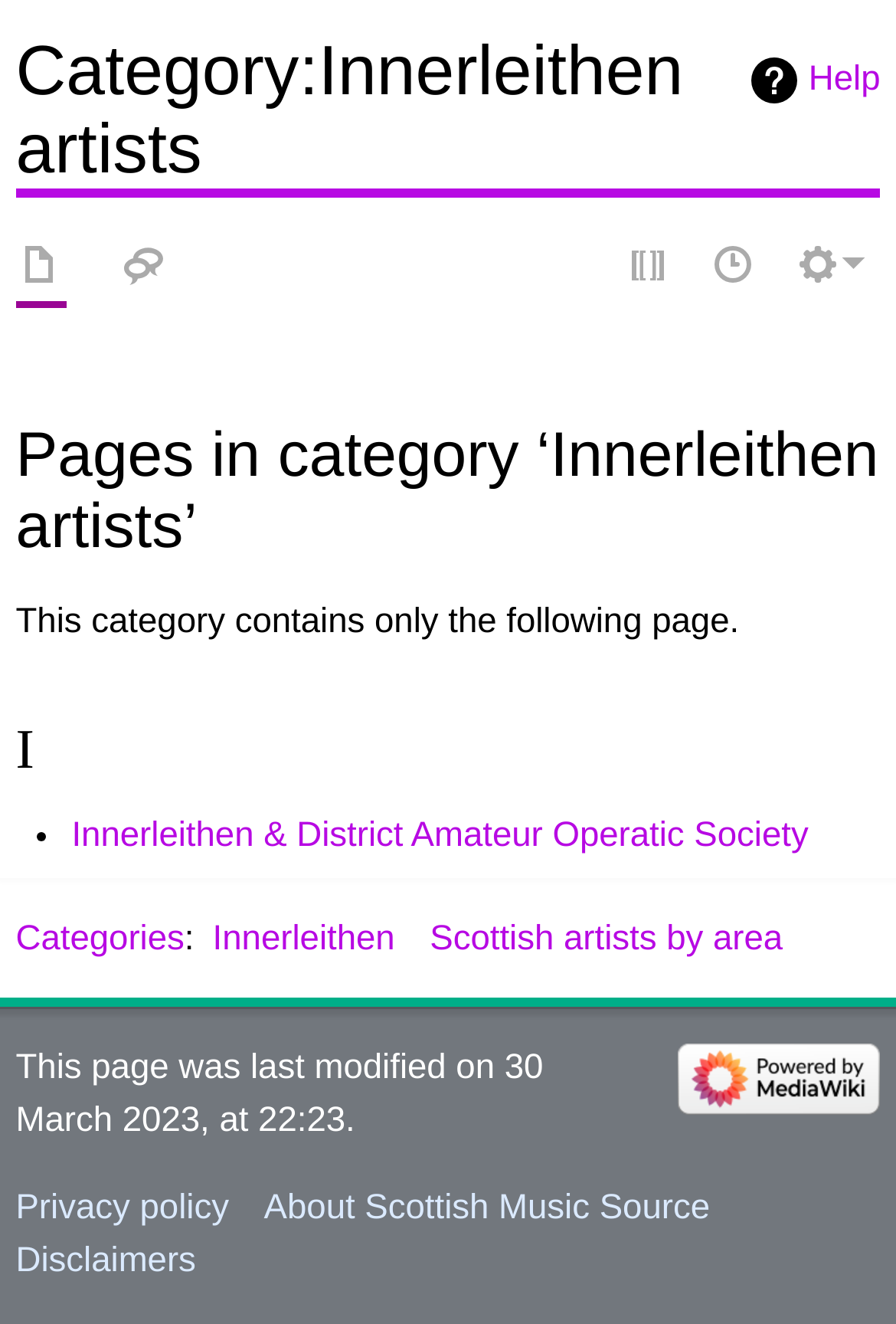Identify the bounding box of the HTML element described here: "View source". Provide the coordinates as four float numbers between 0 and 1: [left, top, right, bottom].

[0.698, 0.183, 0.754, 0.223]